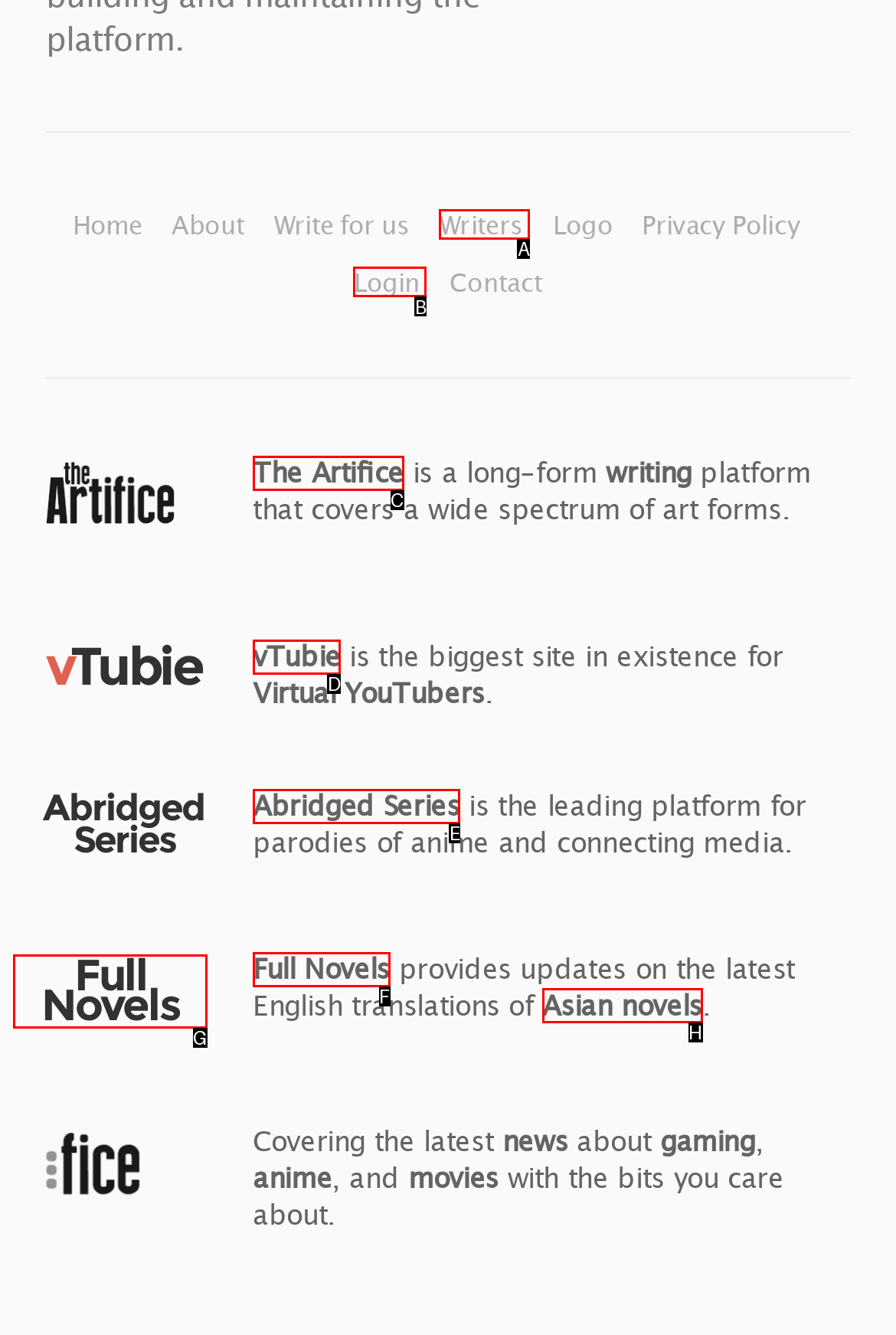Determine the letter of the UI element I should click on to complete the task: Check out 'Full Novels' from the provided choices in the screenshot.

G